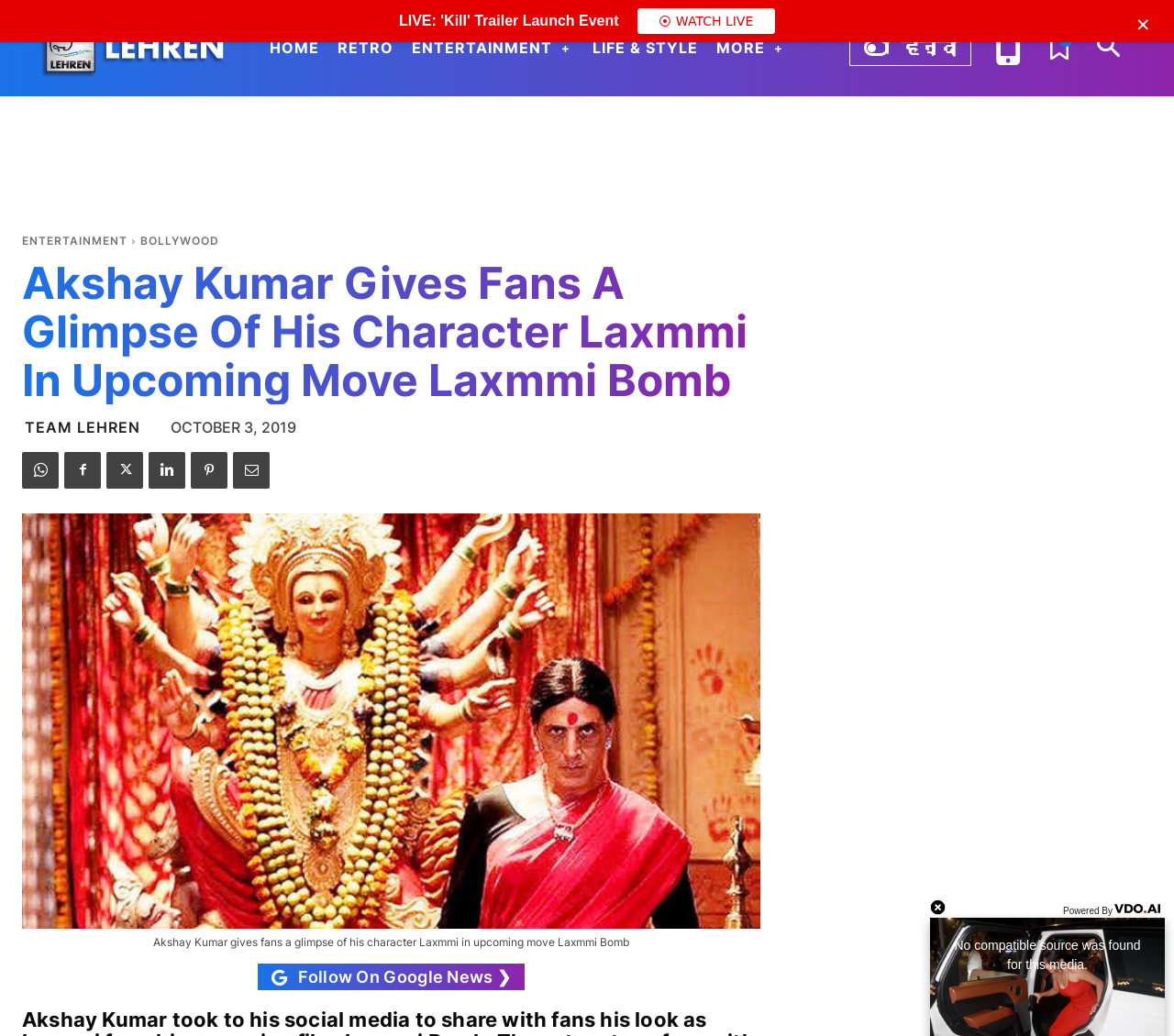Predict the bounding box coordinates of the area that should be clicked to accomplish the following instruction: "View the 'ENTERTAINMENT' section". The bounding box coordinates should consist of four float numbers between 0 and 1, i.e., [left, top, right, bottom].

[0.019, 0.226, 0.109, 0.239]